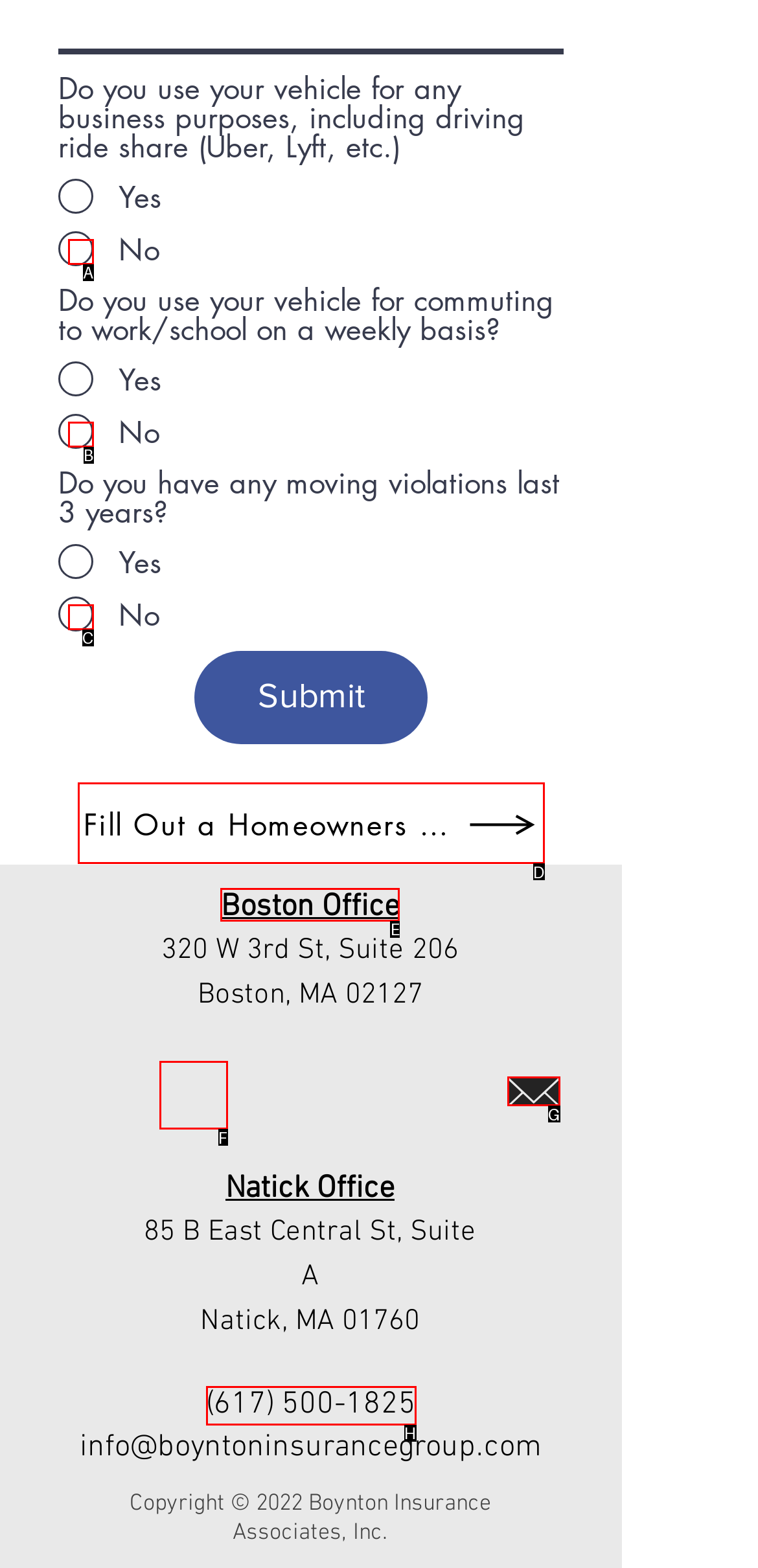Identify the correct UI element to click to achieve the task: Fill out a homeowners quote.
Answer with the letter of the appropriate option from the choices given.

D